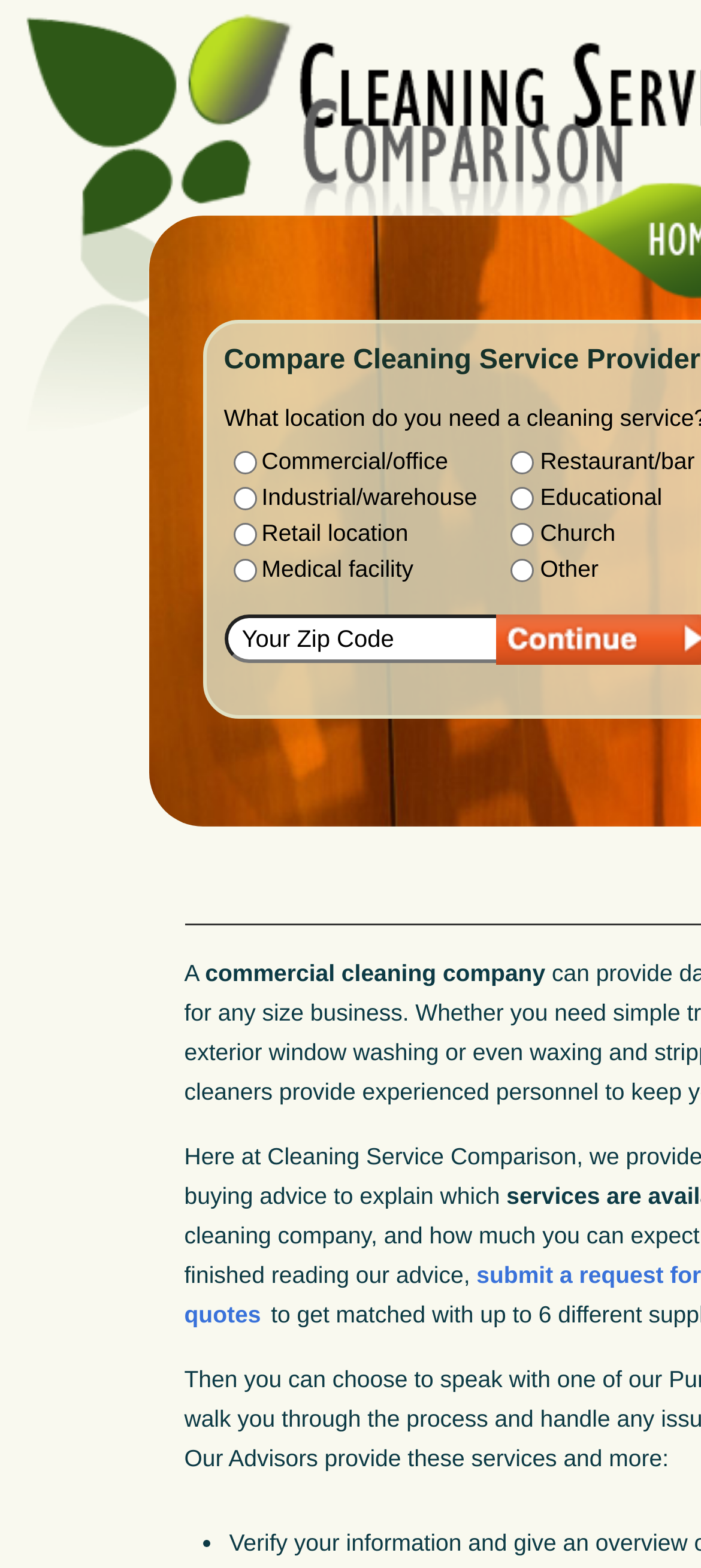Create an in-depth description of the webpage, covering main sections.

The webpage is about commercial cleaning services, providing buying advice and price quotes from leading cleaning companies. 

At the top, there is a title "Commercial Cleaning Service - Free Price Quotes & Purchasing Advice". 

Below the title, there are two columns of radio buttons, each with five options. The left column has options for "Commercial/office", "Industrial/warehouse", "Retail location", "Medical facility", and "Other". The right column has options for "Restaurant/bar", "Educational", and "Church". 

To the right of the radio buttons, there is a textbox with a label "Your Zip Code" where users can input their zip code. 

Above the textbox, there is a brief description of a commercial cleaning company, starting with the letter "A". 

At the bottom of the page, there is a bullet point marked with "•", indicating the start of a list, but the list items are not provided.